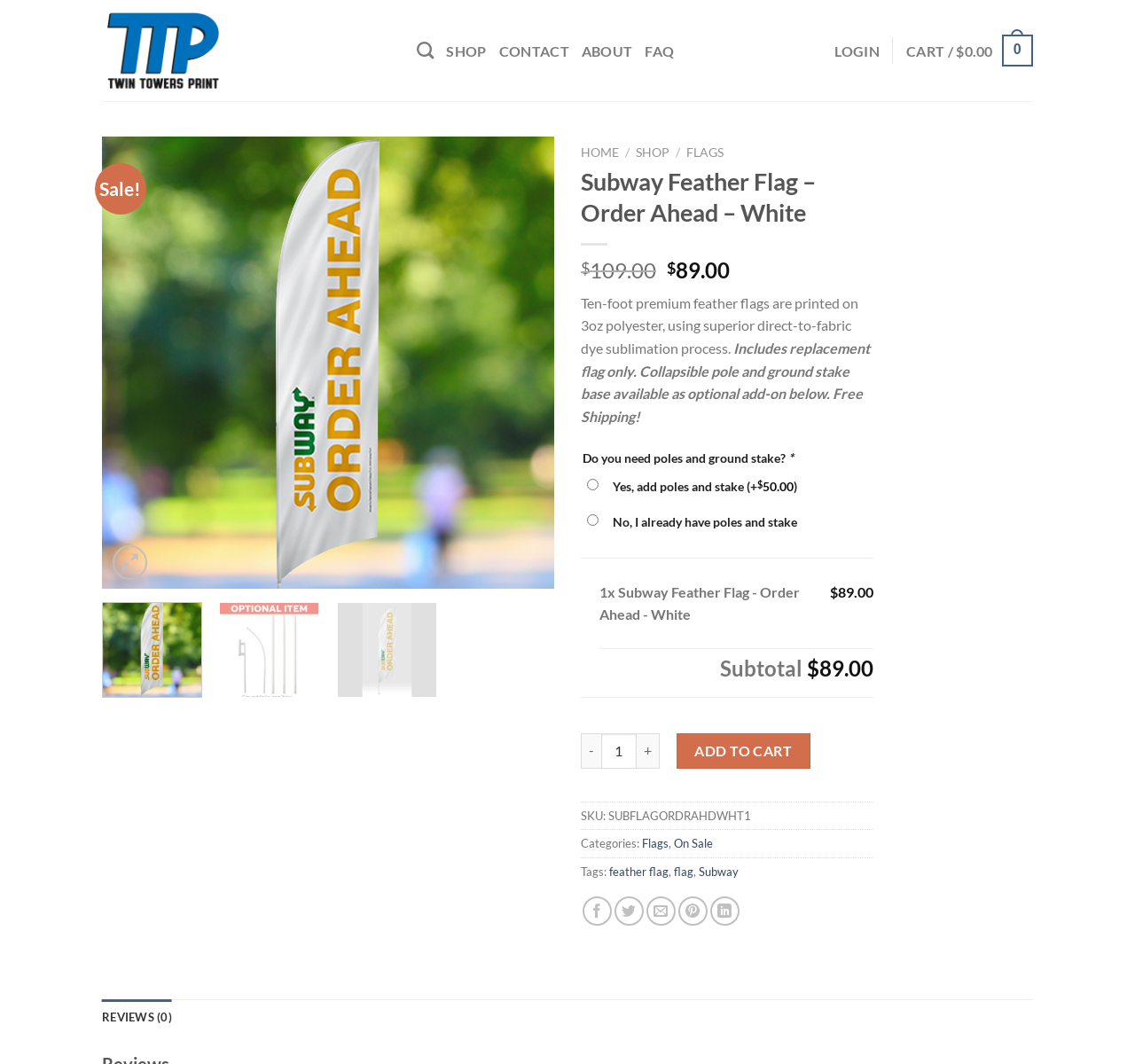What is the minimum quantity that can be ordered?
Please ensure your answer is as detailed and informative as possible.

The quantity input field has a minimum value of 1, indicating that the minimum quantity that can be ordered is 1.